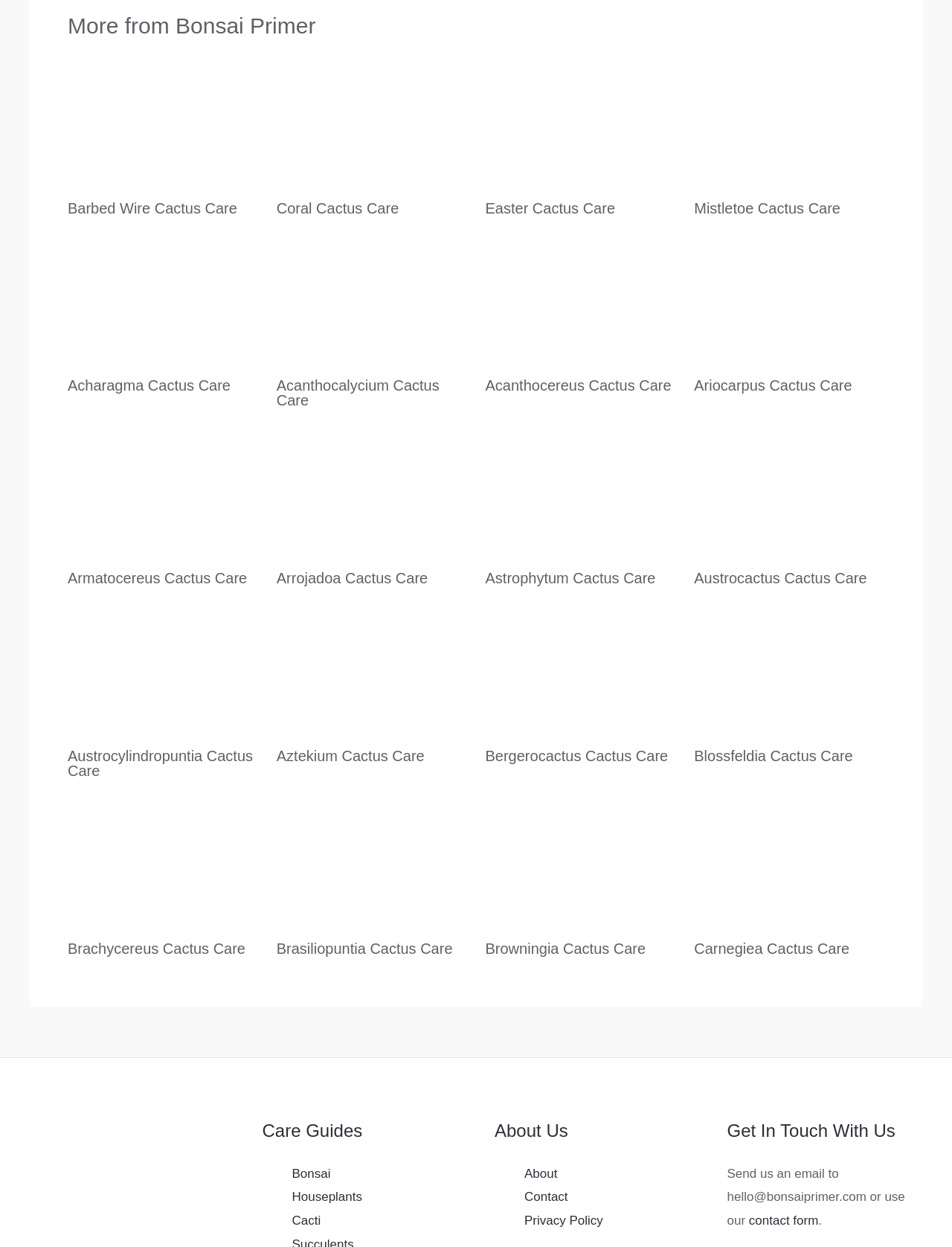Carefully examine the image and provide an in-depth answer to the question: What is the name of the first cactus featured on the webpage?

The first article on the webpage has a heading with the name 'Barbed Wire Cactus Care', which suggests that the first cactus featured is the Barbed Wire Cactus.